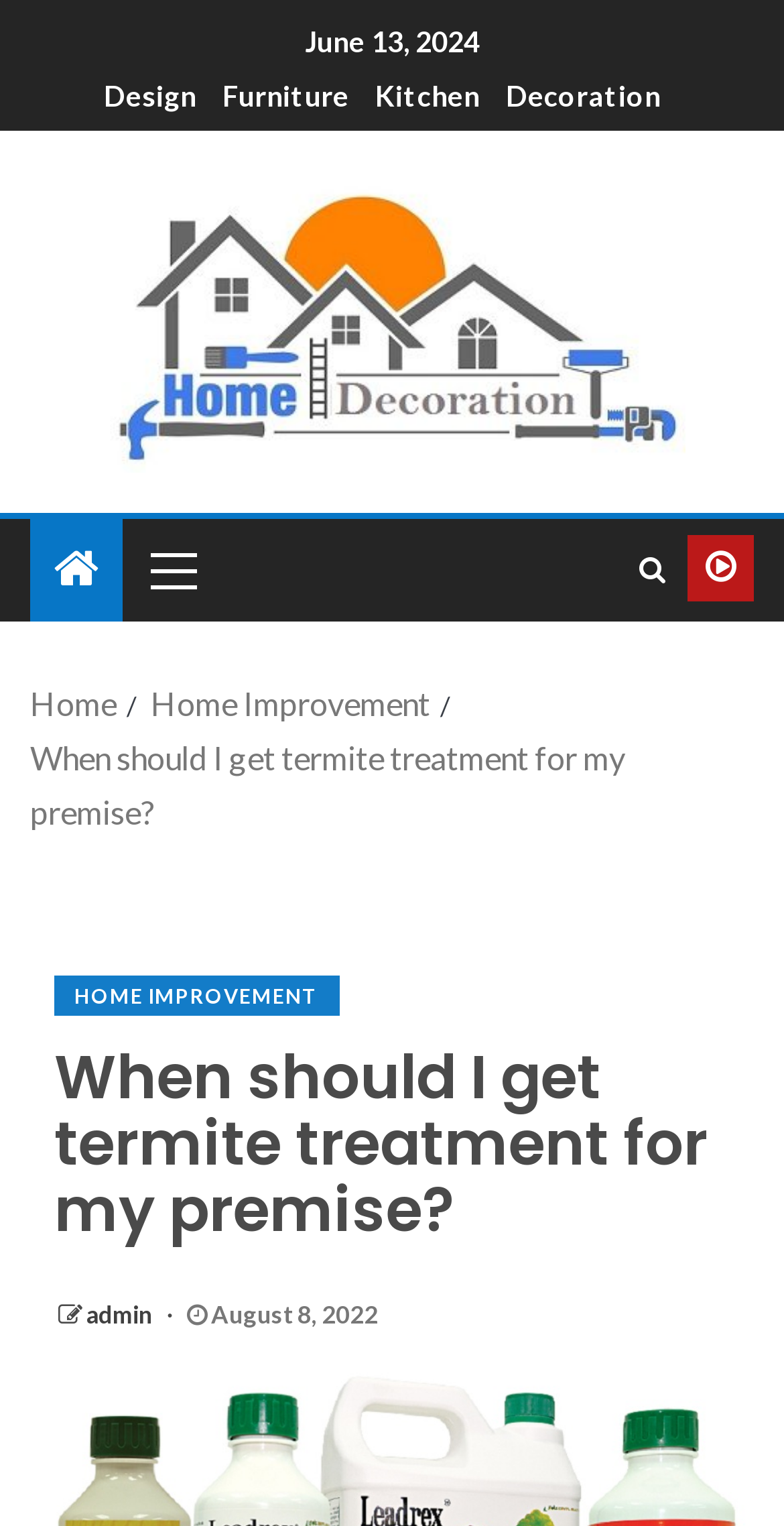Please provide the bounding box coordinates for the element that needs to be clicked to perform the instruction: "Click on the 'Design' link". The coordinates must consist of four float numbers between 0 and 1, formatted as [left, top, right, bottom].

[0.132, 0.051, 0.25, 0.074]